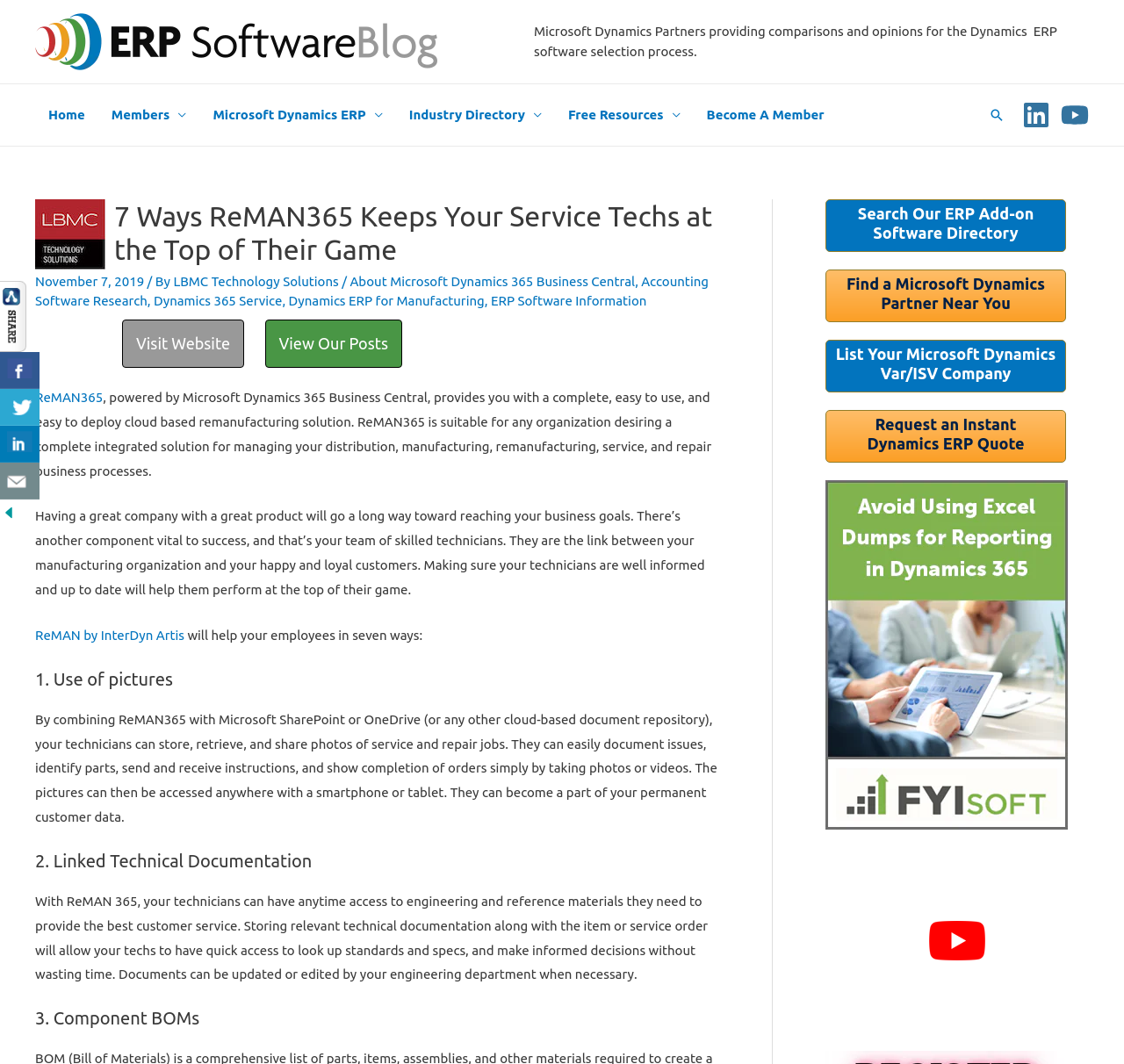Extract the primary header of the webpage and generate its text.

7 Ways ReMAN365 Keeps Your Service Techs at the Top of Their Game